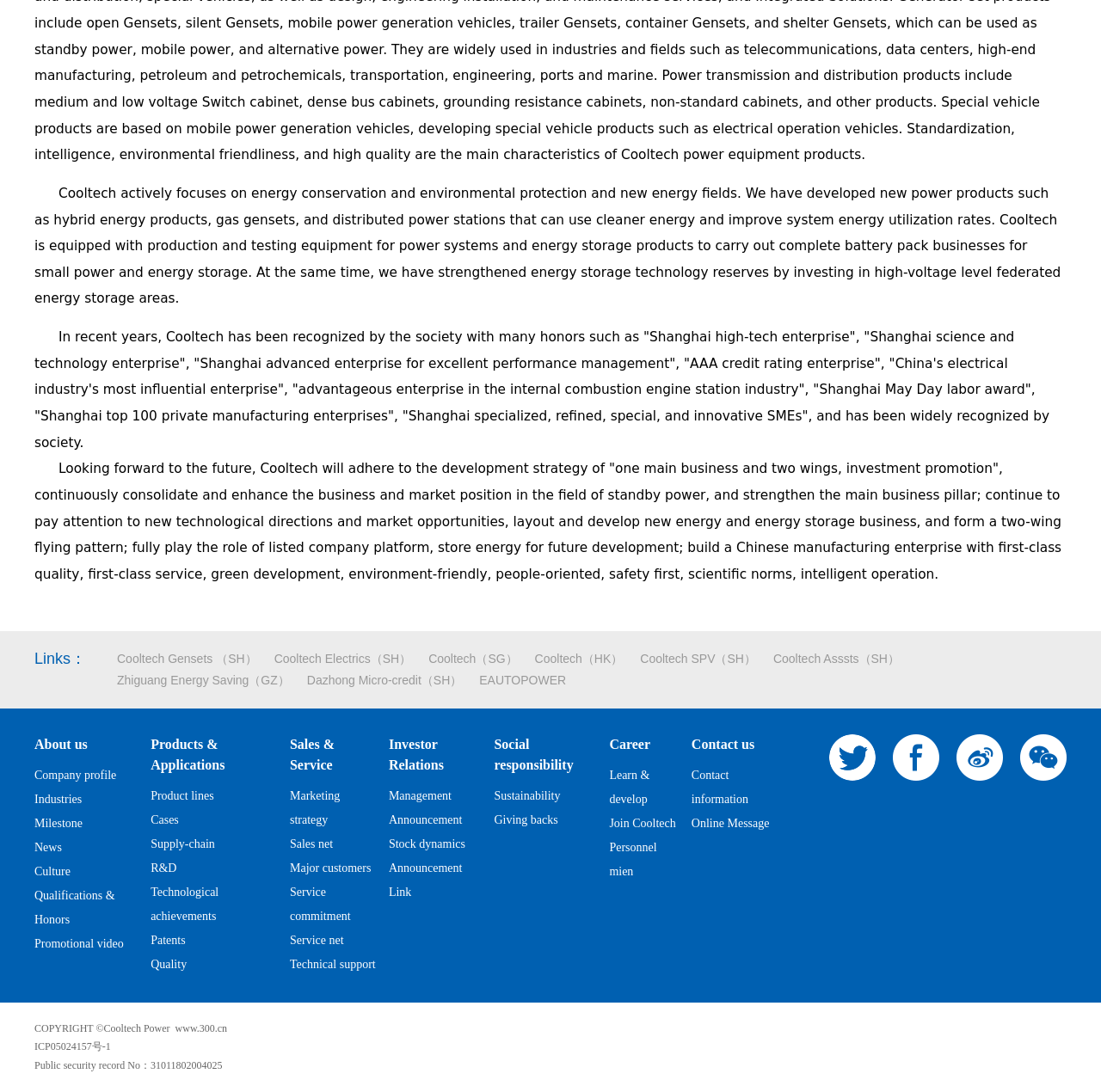Locate the bounding box coordinates of the clickable region necessary to complete the following instruction: "Click on About us". Provide the coordinates in the format of four float numbers between 0 and 1, i.e., [left, top, right, bottom].

[0.031, 0.672, 0.137, 0.691]